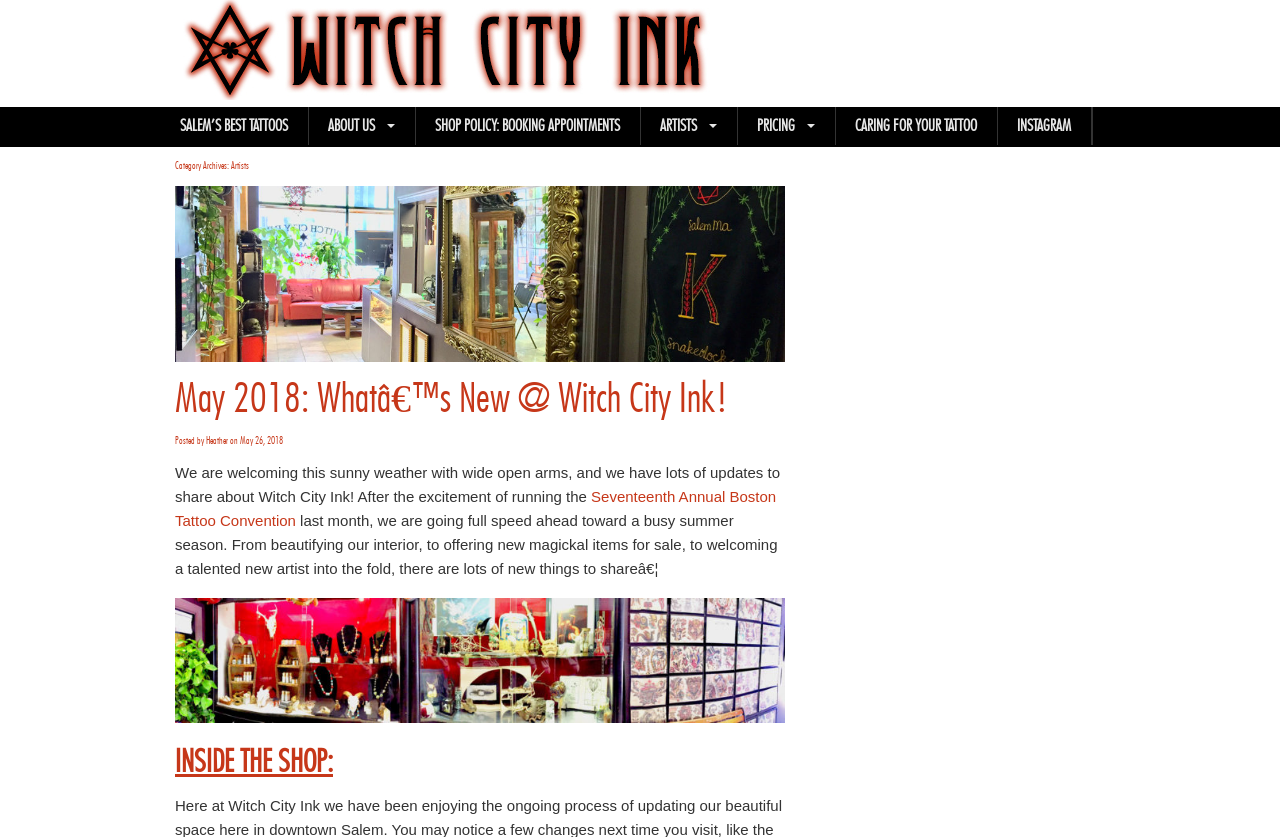Give a concise answer using one word or a phrase to the following question:
Who wrote the post 'May 2018: What’s New @ Witch City Ink!'?

Heather